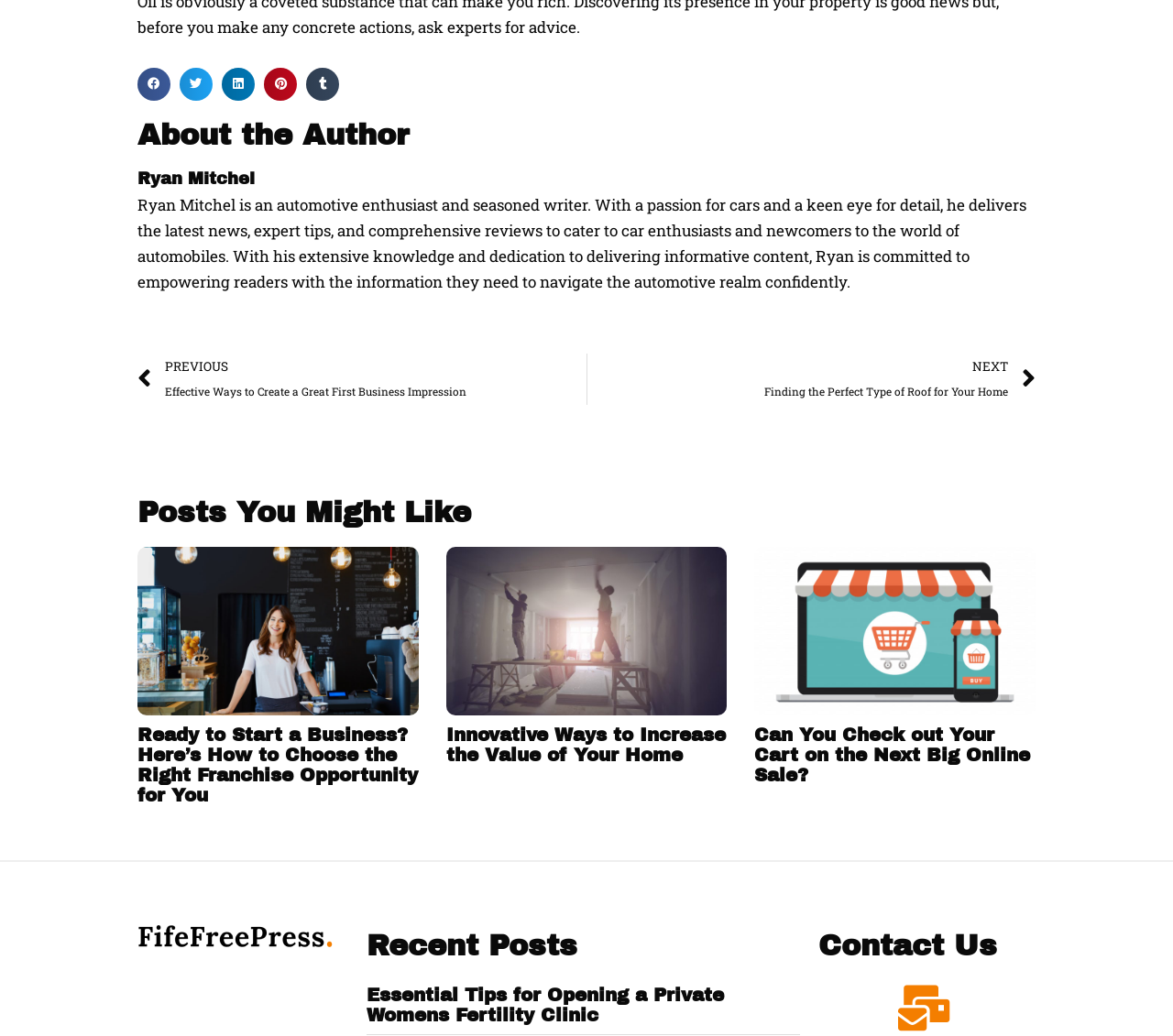Where is the 'Contact Us' section located?
Using the details from the image, give an elaborate explanation to answer the question.

I found the 'Contact Us' section at the bottom right of the webpage, below the 'Recent Posts' section.